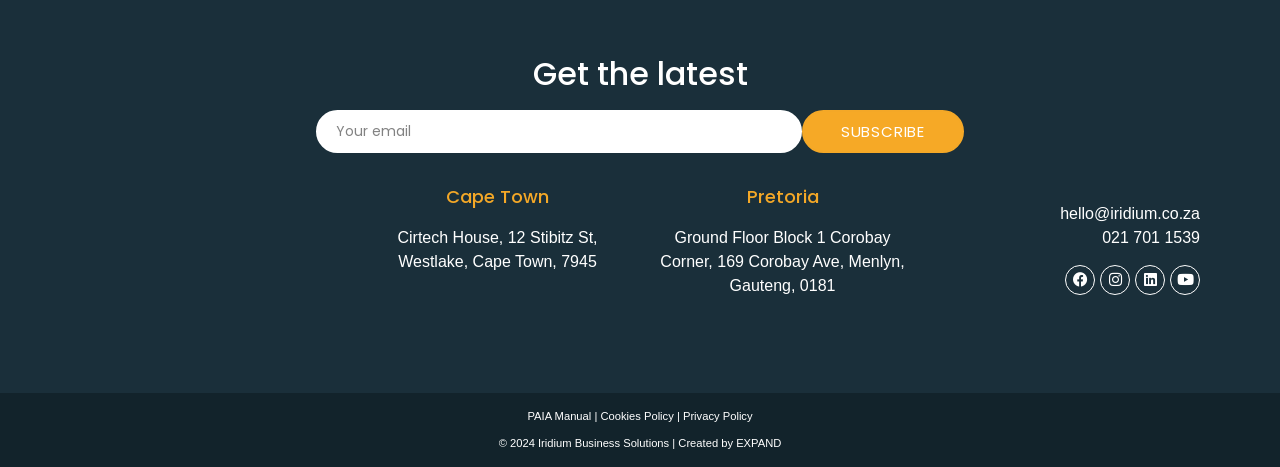Find the bounding box coordinates of the clickable element required to execute the following instruction: "Contact via email". Provide the coordinates as four float numbers between 0 and 1, i.e., [left, top, right, bottom].

[0.828, 0.439, 0.938, 0.475]